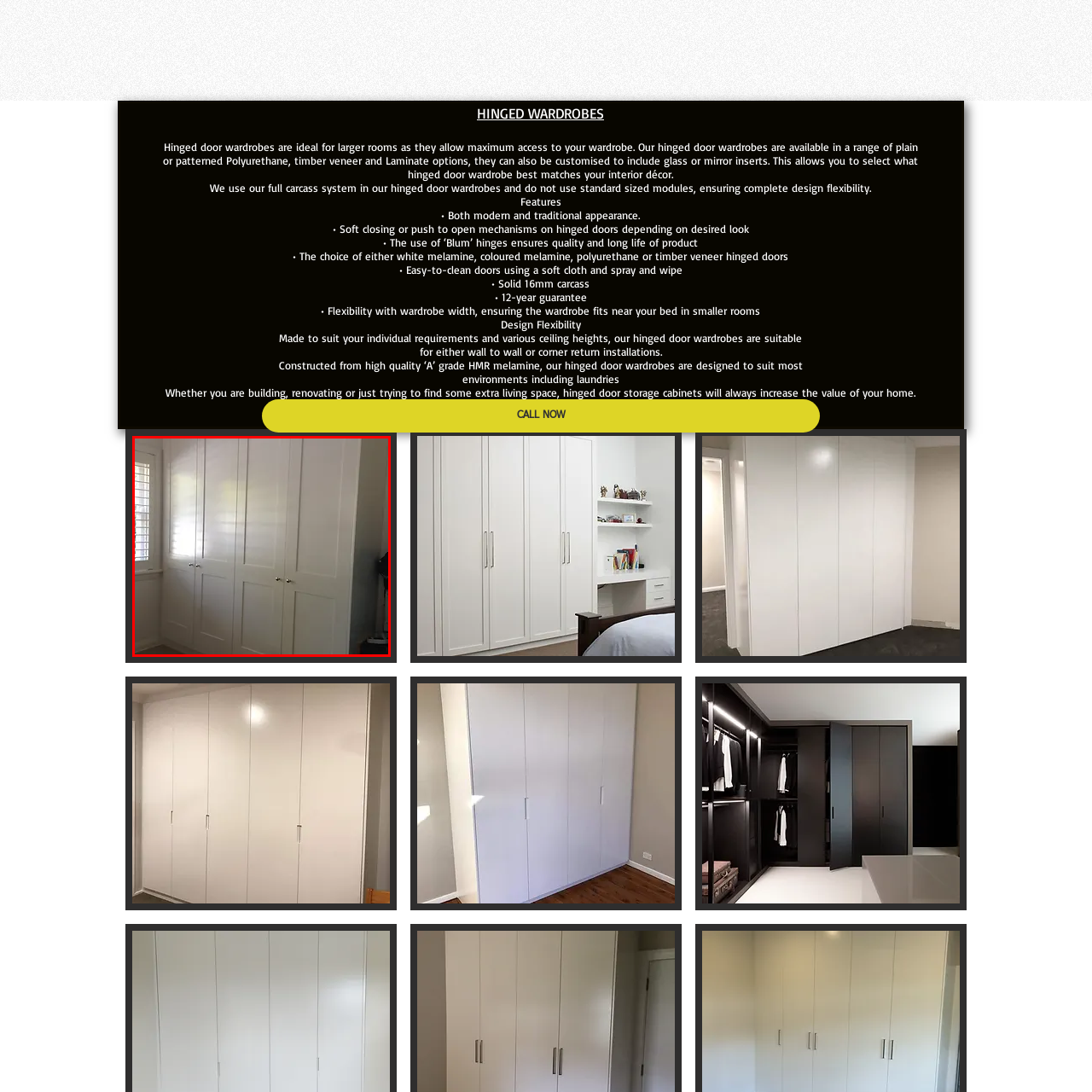Provide a thorough description of the scene captured within the red rectangle.

This image showcases a sleek, white hinged wardrobe featuring elegant shaker-style doors. The wardrobe is designed for maximum accessibility and fits seamlessly into the room's decor, making it ideal for larger spaces. The doors are crafted to combine a modern and traditional aesthetic, emphasizing simplicity and functionality. This particular design is perfect for creating extra storage while enhancing the overall value and style of the home. The smooth finish of the doors complements the soft, natural light coming through the nearby window, creating a bright and airy atmosphere in the room.